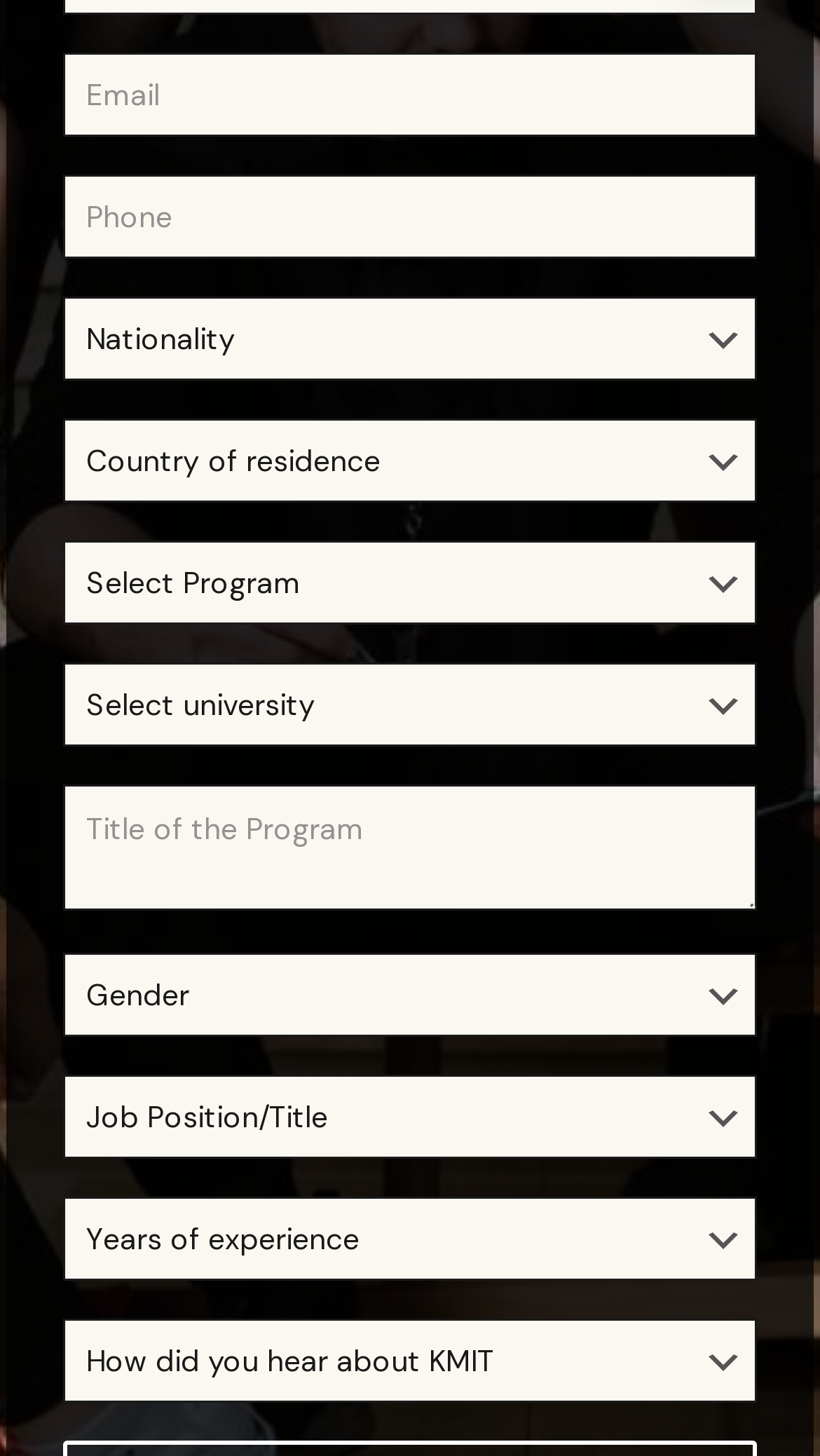Could you determine the bounding box coordinates of the clickable element to complete the instruction: "Choose an option from the fifth dropdown"? Provide the coordinates as four float numbers between 0 and 1, i.e., [left, top, right, bottom].

[0.077, 0.906, 0.923, 0.963]